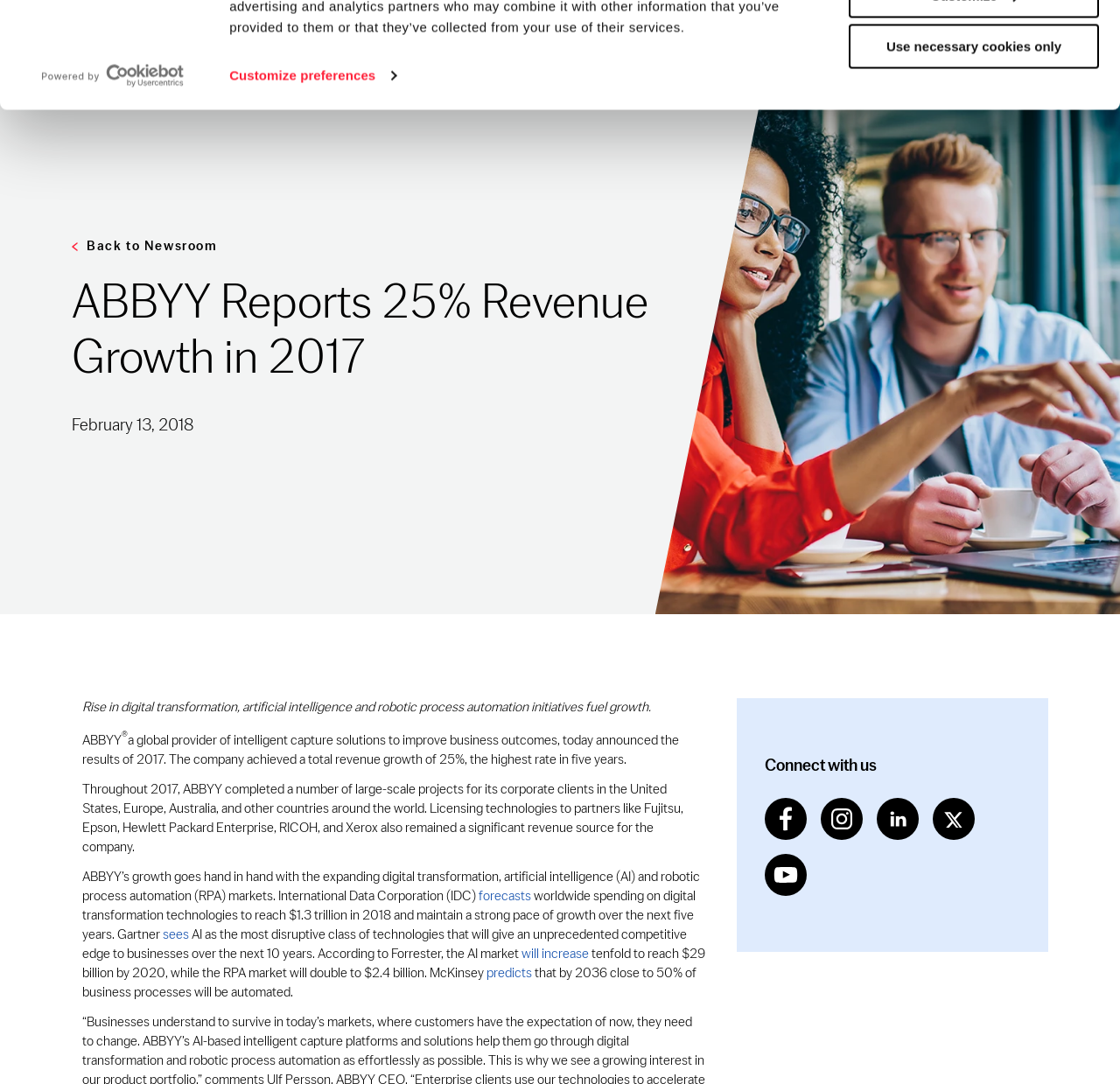Kindly determine the bounding box coordinates for the area that needs to be clicked to execute this instruction: "Click the link to schedule a service".

None